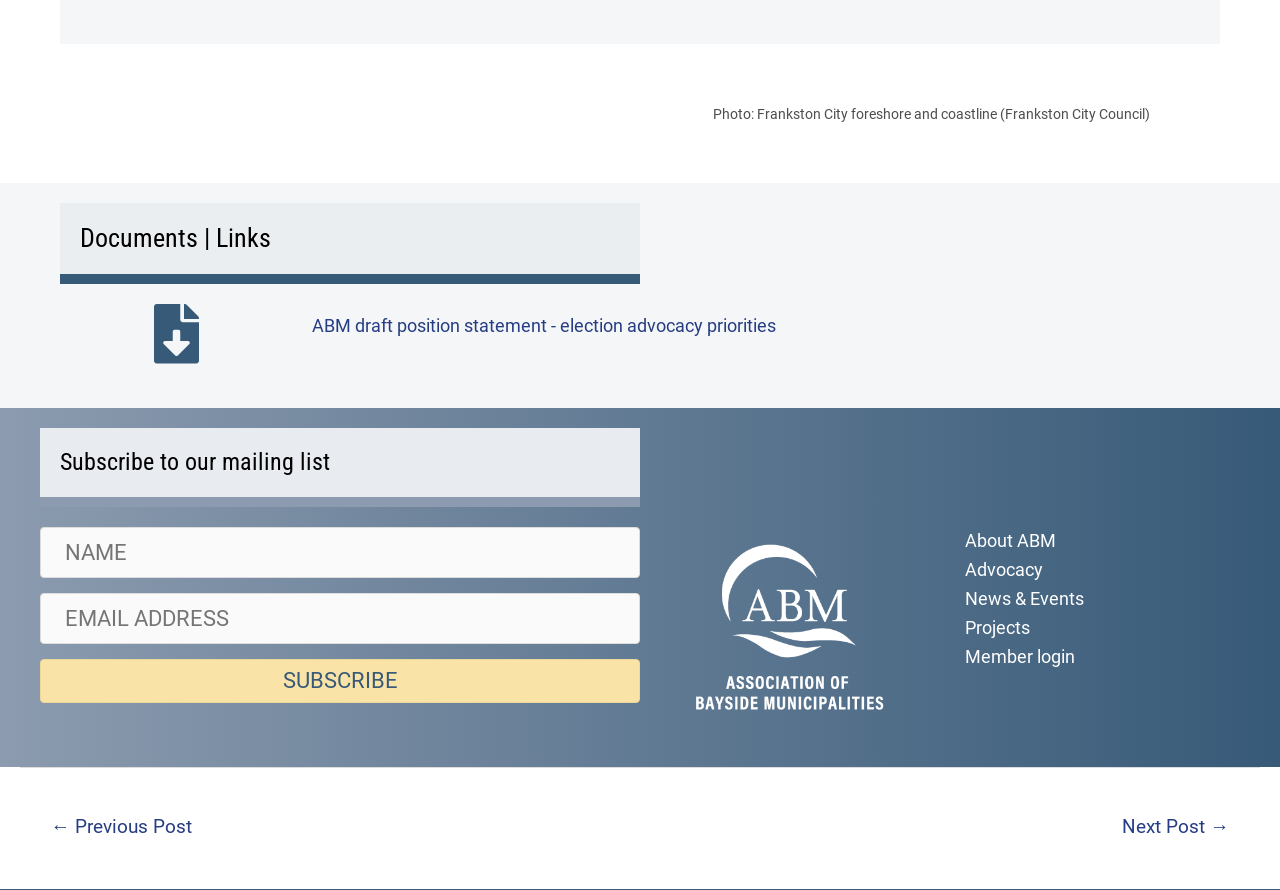Can you specify the bounding box coordinates for the region that should be clicked to fulfill this instruction: "Navigate to the About ABM page".

[0.75, 0.592, 0.953, 0.624]